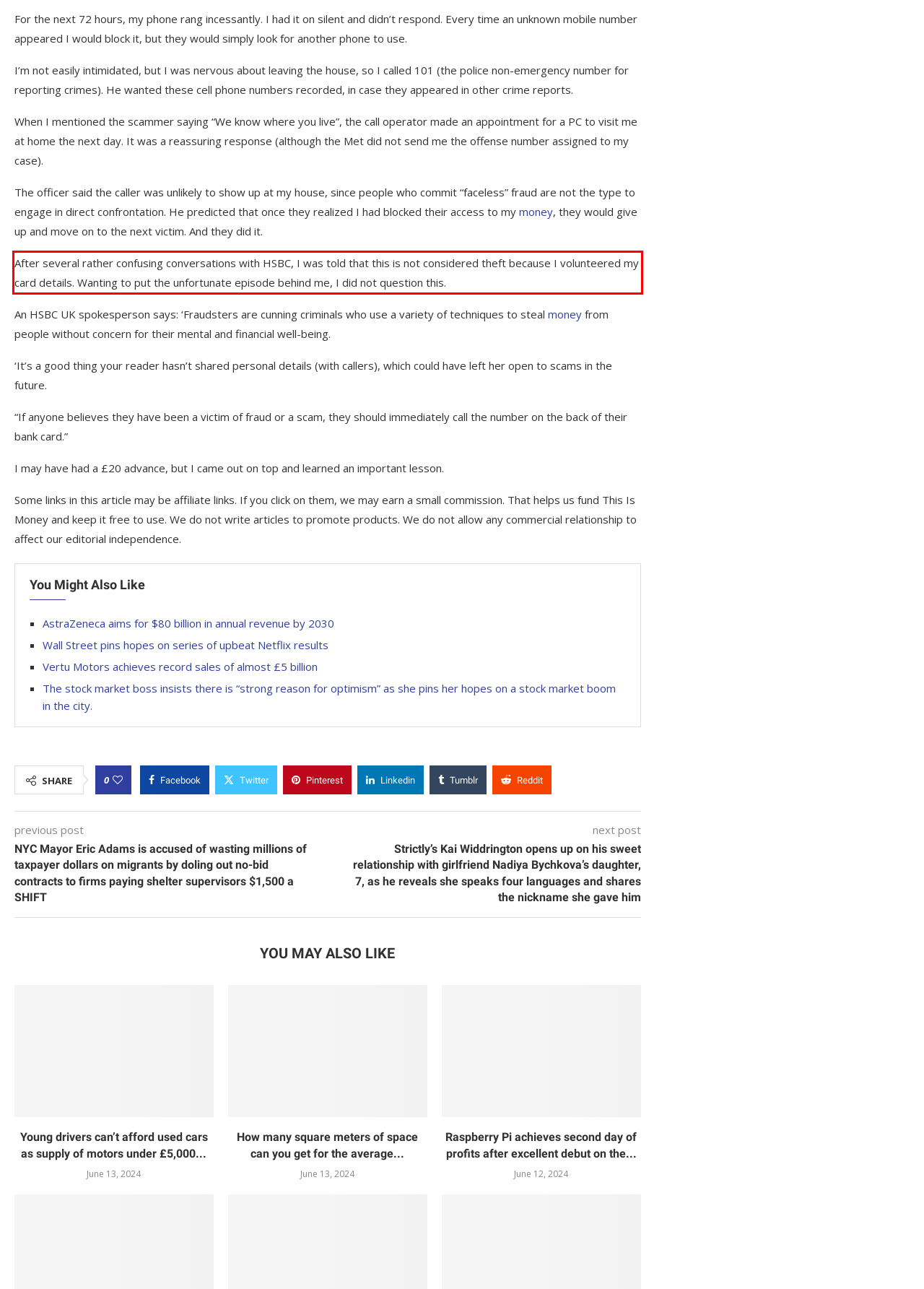Examine the screenshot of the webpage, locate the red bounding box, and perform OCR to extract the text contained within it.

After several rather confusing conversations with HSBC, I was told that this is not considered theft because I volunteered my card details. Wanting to put the unfortunate episode behind me, I did not question this.